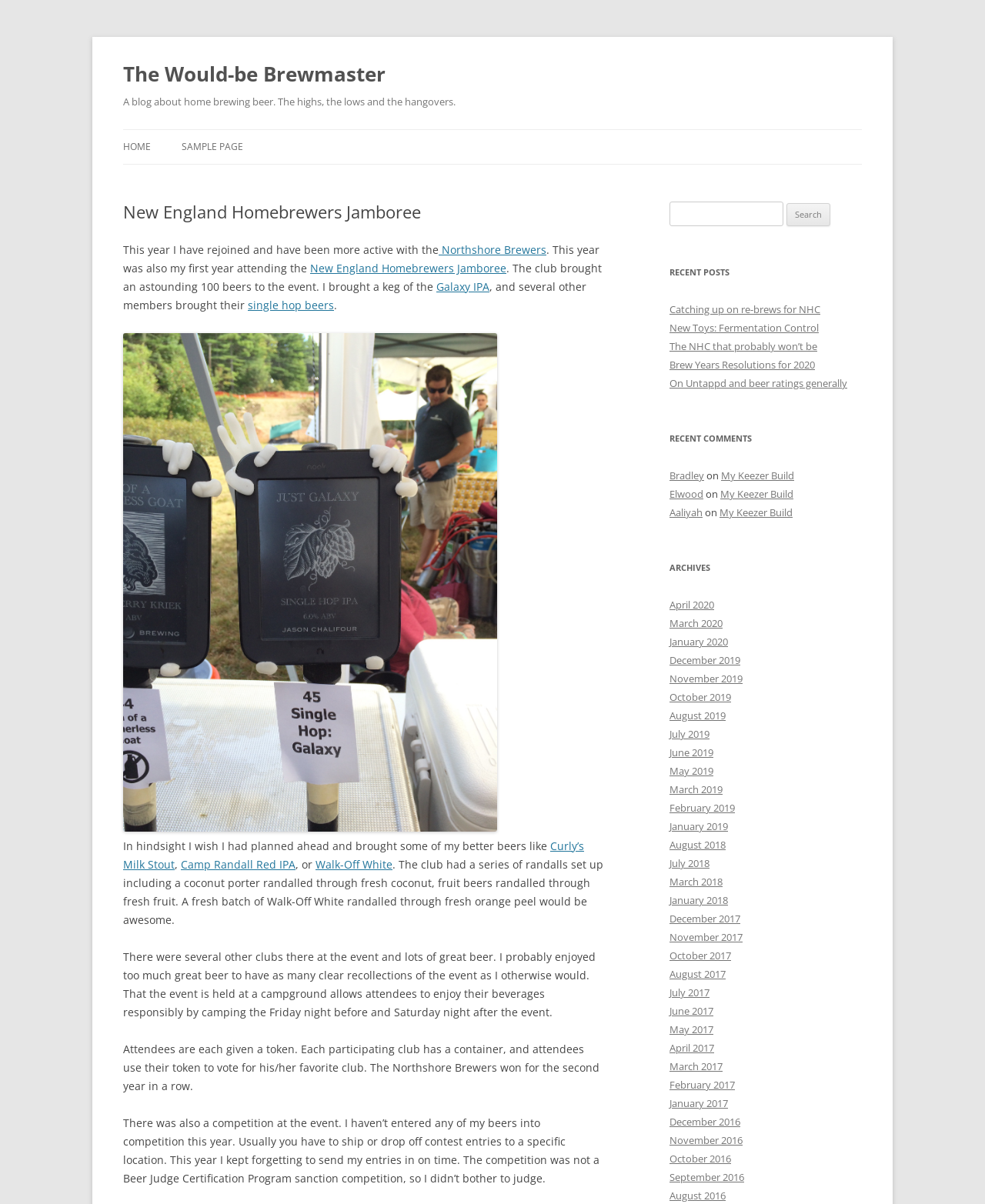Please identify the bounding box coordinates of the element that needs to be clicked to execute the following command: "Click on the link to the Northshore Brewers". Provide the bounding box using four float numbers between 0 and 1, formatted as [left, top, right, bottom].

[0.445, 0.201, 0.555, 0.213]